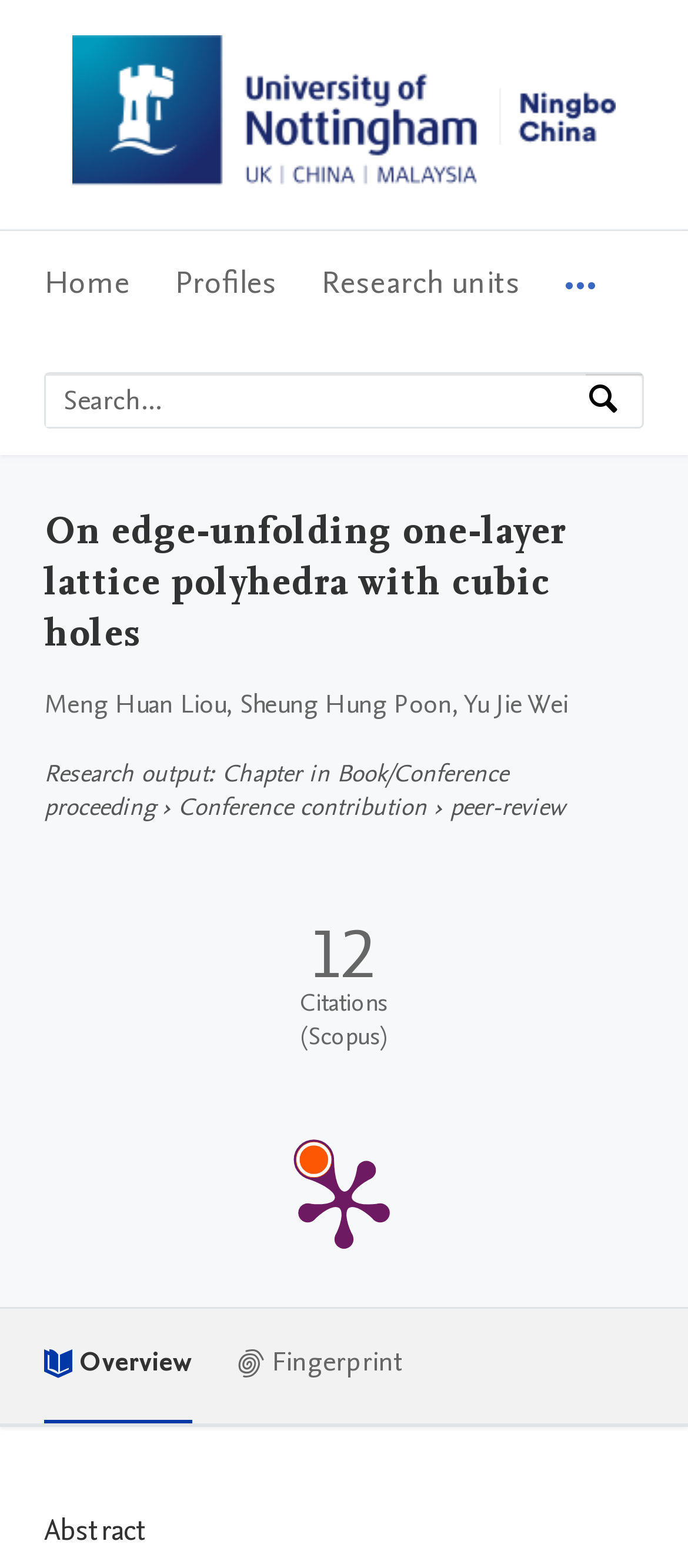Using the description: "Overview", identify the bounding box of the corresponding UI element in the screenshot.

[0.064, 0.834, 0.279, 0.907]